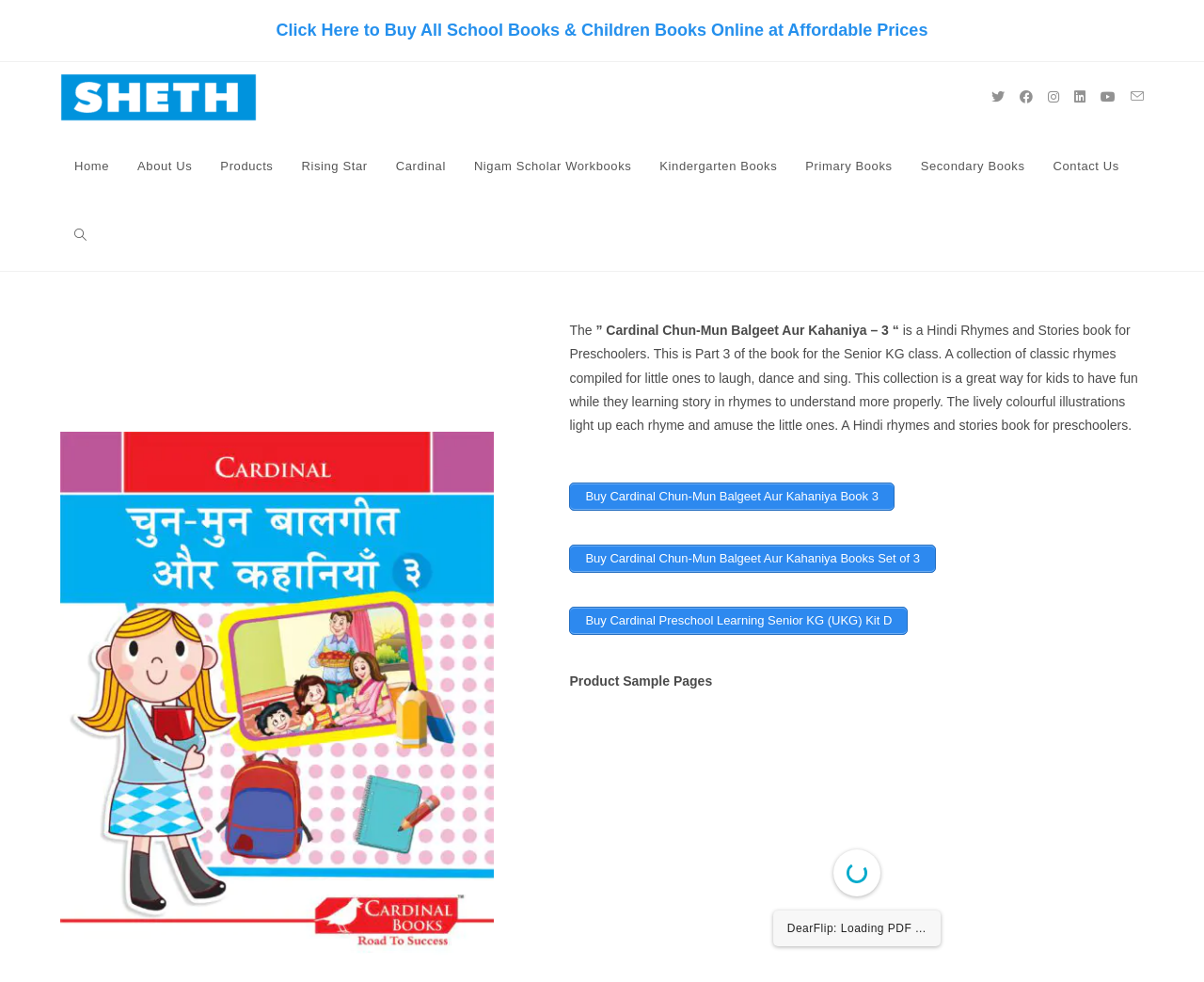Based on what you see in the screenshot, provide a thorough answer to this question: What is the purpose of this book?

I found the answer by reading the description of the book, which states that it is a 'great way for kids to have fun while they learning story in rhymes to understand more properly'.